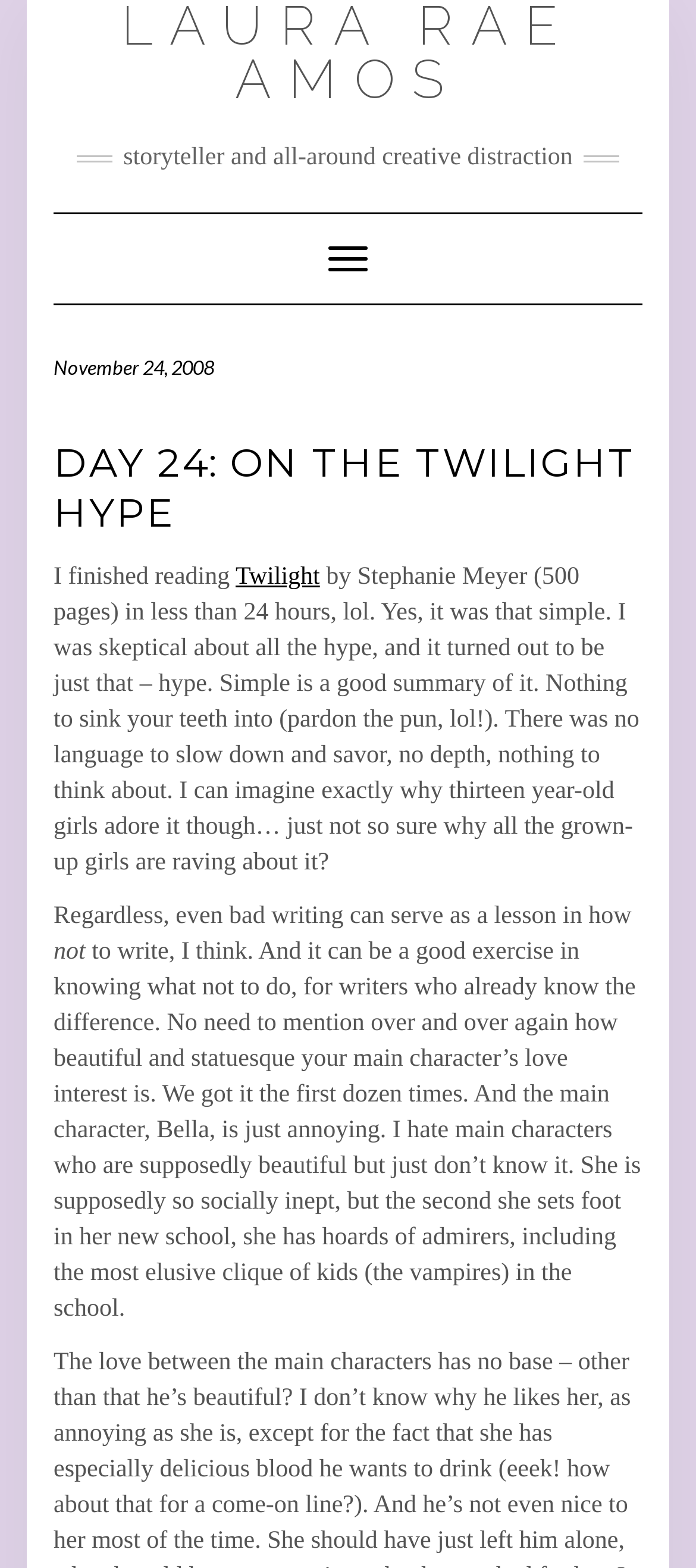What is the author's criticism of the main character, Bella?
Based on the image, give a concise answer in the form of a single word or short phrase.

She is annoying